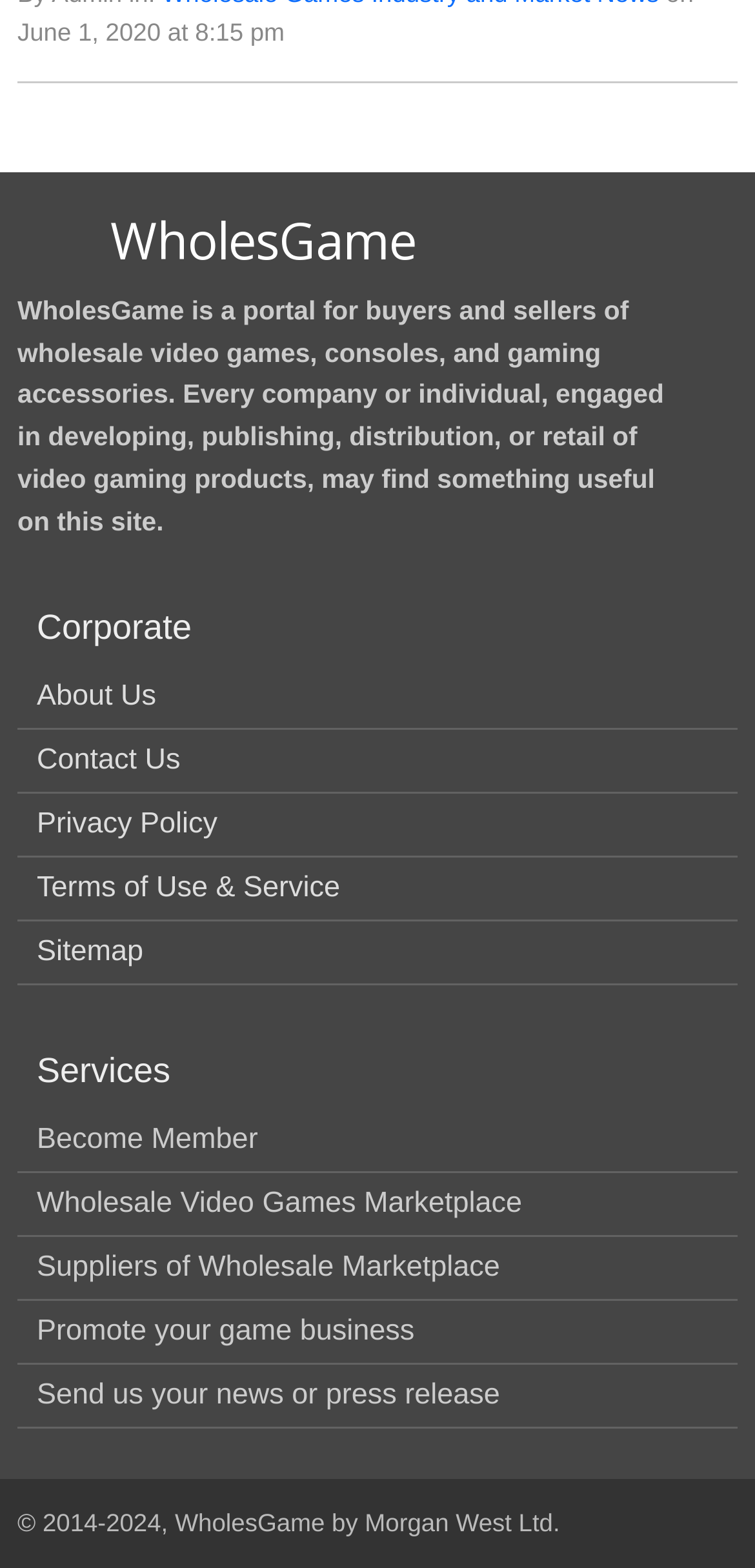Using the webpage screenshot, find the UI element described by Sitemap. Provide the bounding box coordinates in the format (top-left x, top-left y, bottom-right x, bottom-right y), ensuring all values are floating point numbers between 0 and 1.

[0.049, 0.596, 0.19, 0.617]